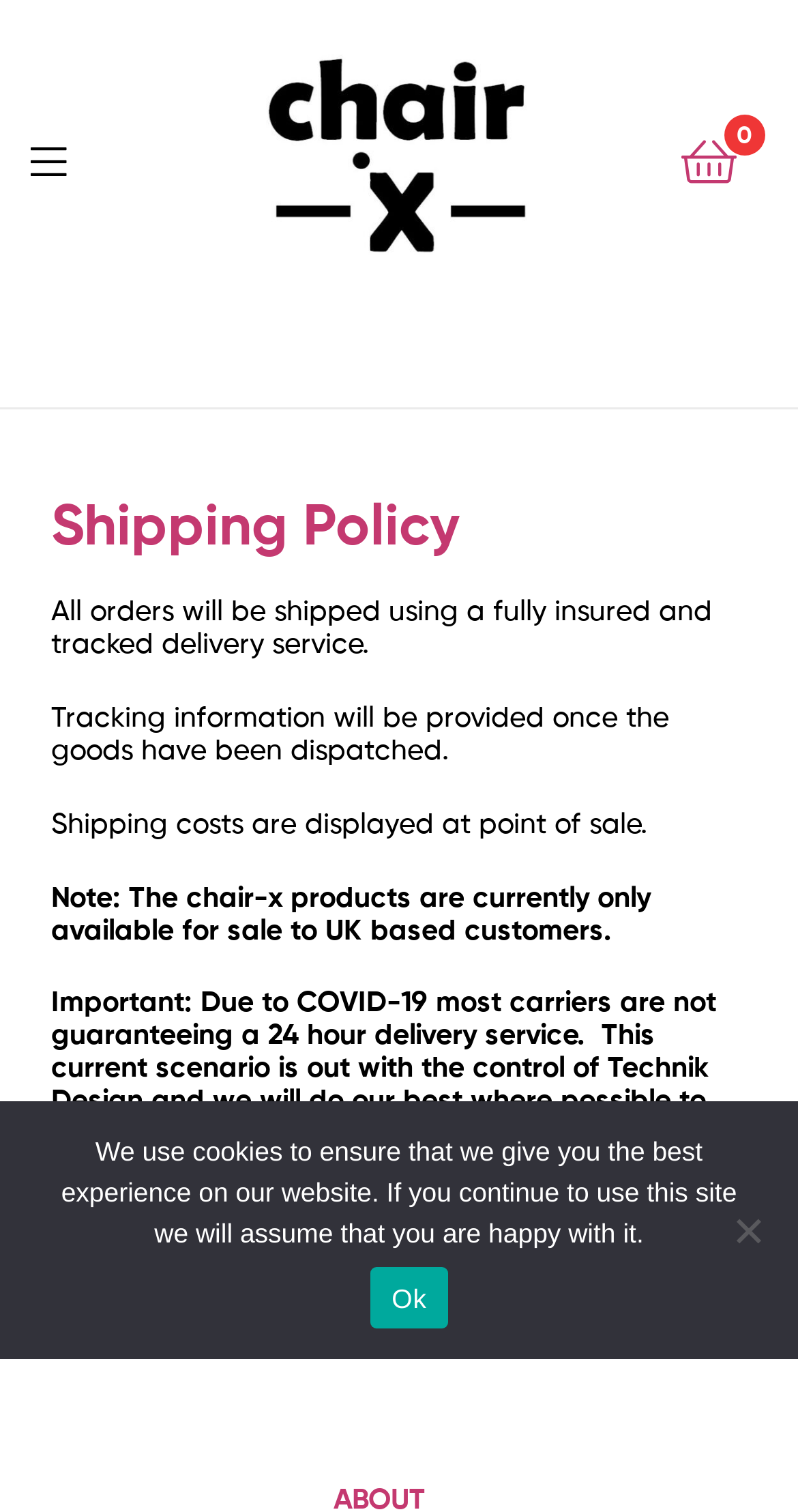What is the current limitation of chair-x products?
Please provide an in-depth and detailed response to the question.

According to the website, chair-x products are currently only available for sale to UK-based customers, which means customers from other countries cannot purchase these products.